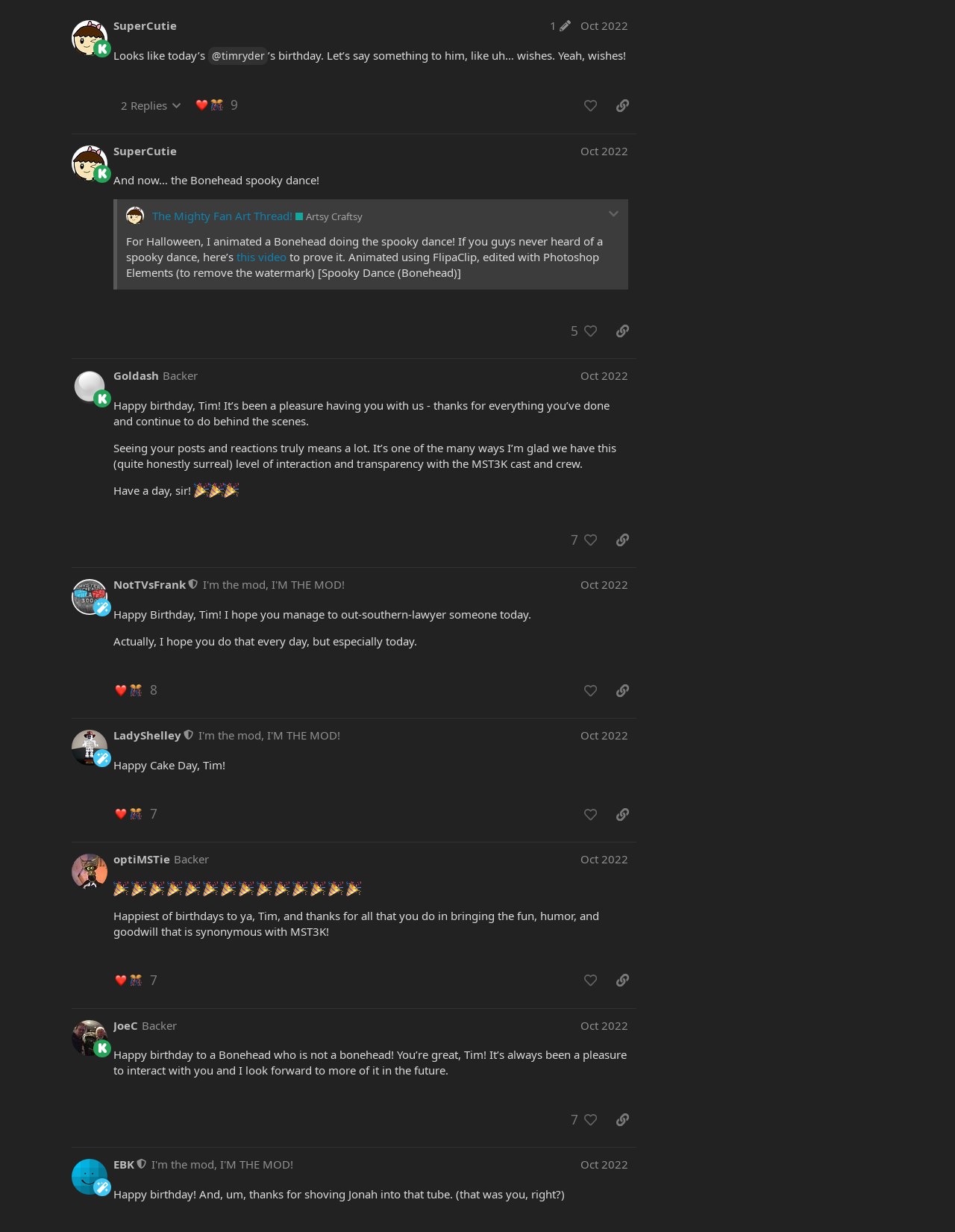What is the username of the moderator who posted on Feb 11?
Answer the question with a detailed and thorough explanation.

I determined the answer by looking at the post #89 by @timryder, which has a heading 'timryder This user is a moderator MST3K Cast Feb 11'.